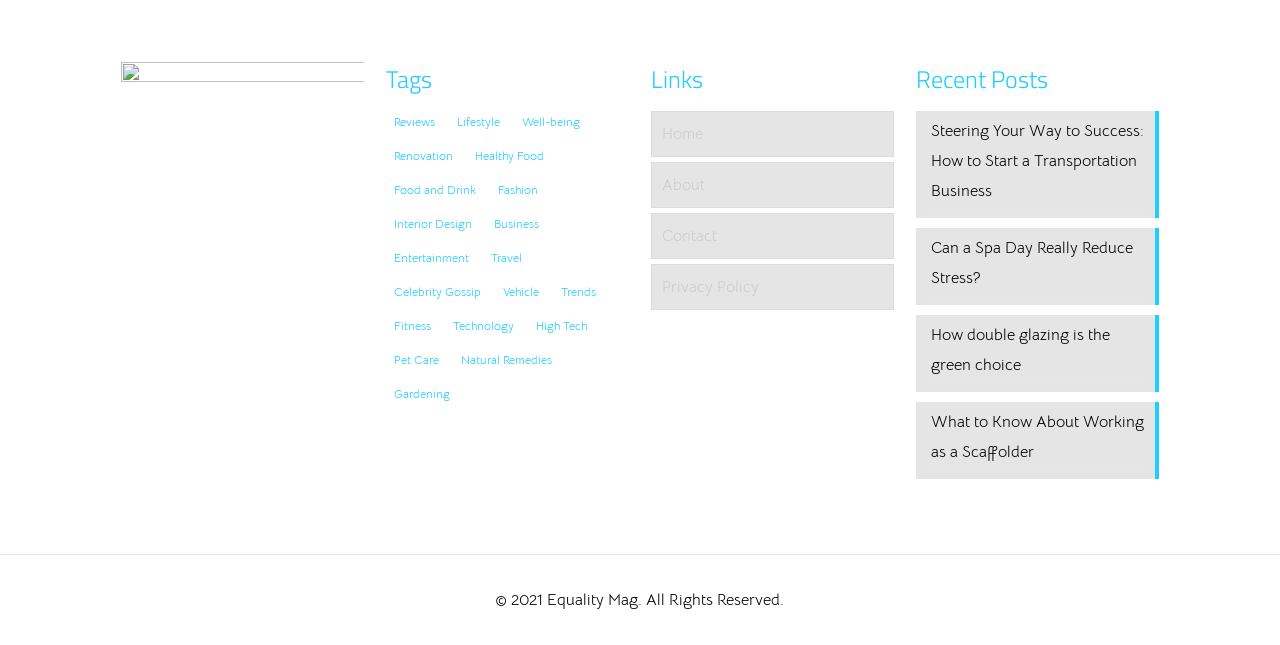Can you determine the bounding box coordinates of the area that needs to be clicked to fulfill the following instruction: "Check the 'Recent Posts' section"?

[0.715, 0.096, 0.906, 0.149]